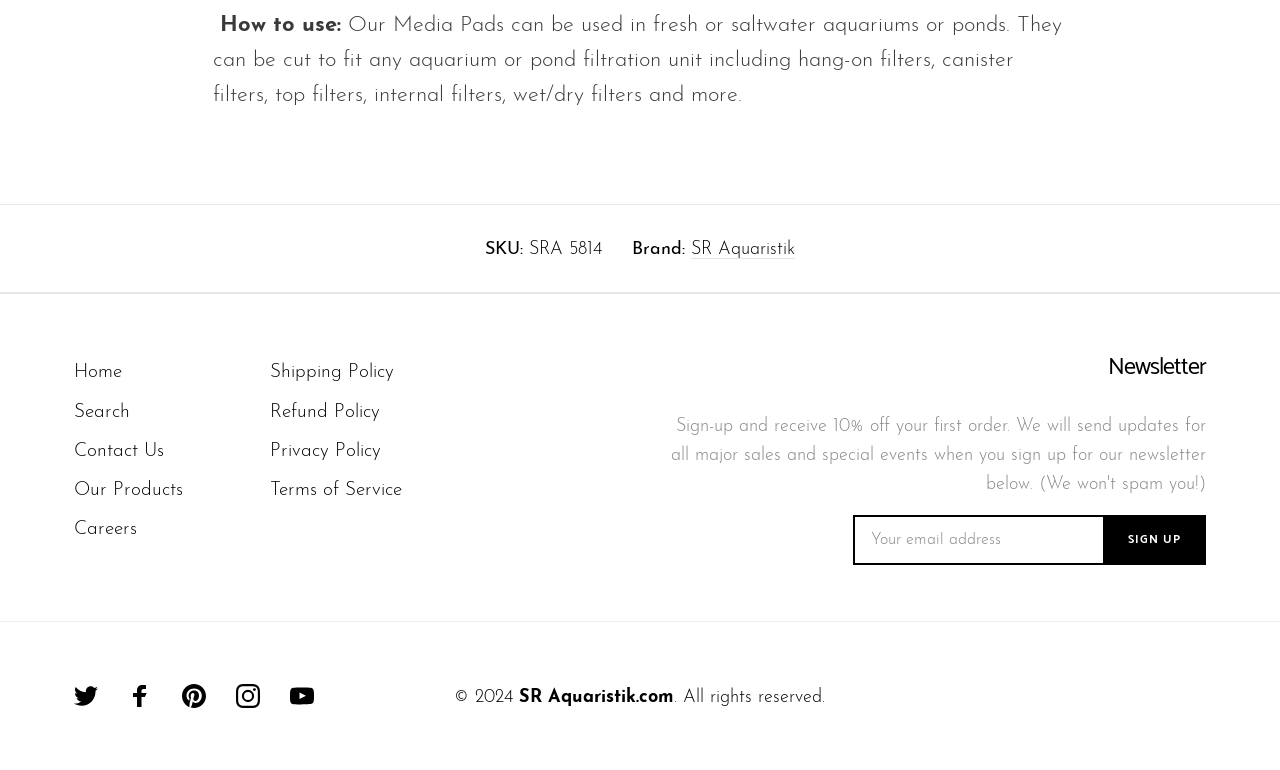Specify the bounding box coordinates of the area to click in order to follow the given instruction: "Click on the 'SIGN UP' button."

[0.861, 0.668, 0.942, 0.733]